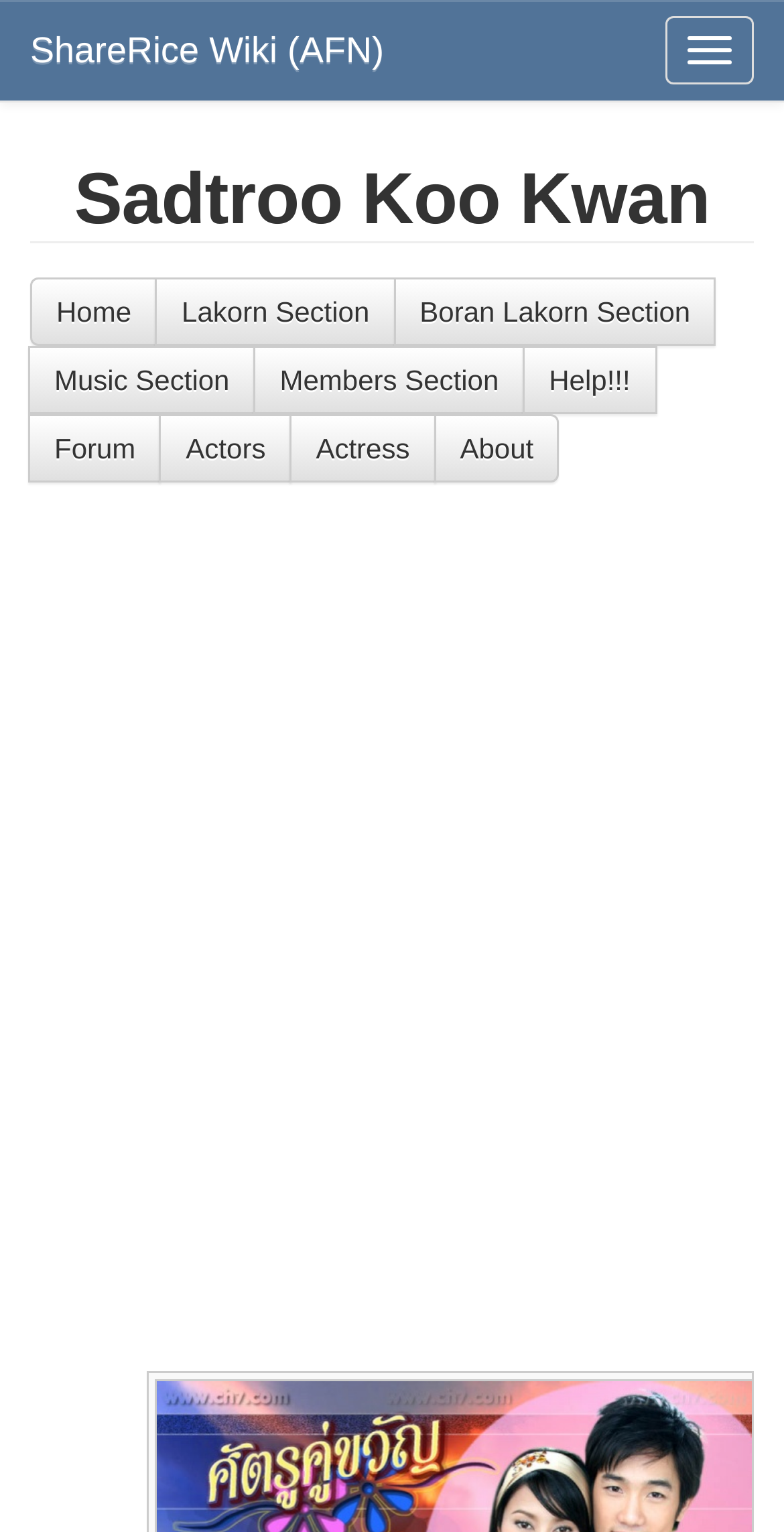What is the purpose of the button at the top right corner?
By examining the image, provide a one-word or phrase answer.

Toggle navigation